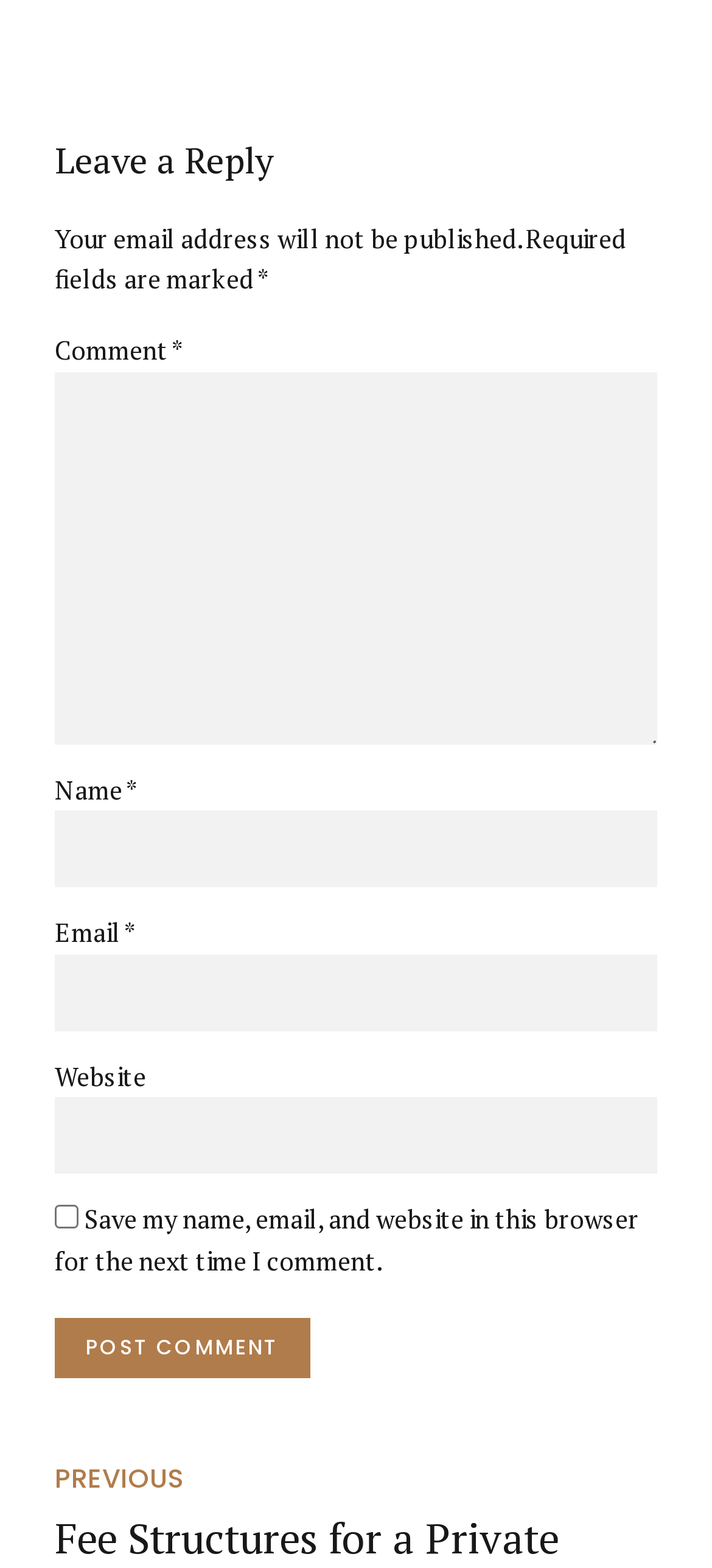What is the default state of the checkbox?
Please provide a single word or phrase as your answer based on the screenshot.

Unchecked